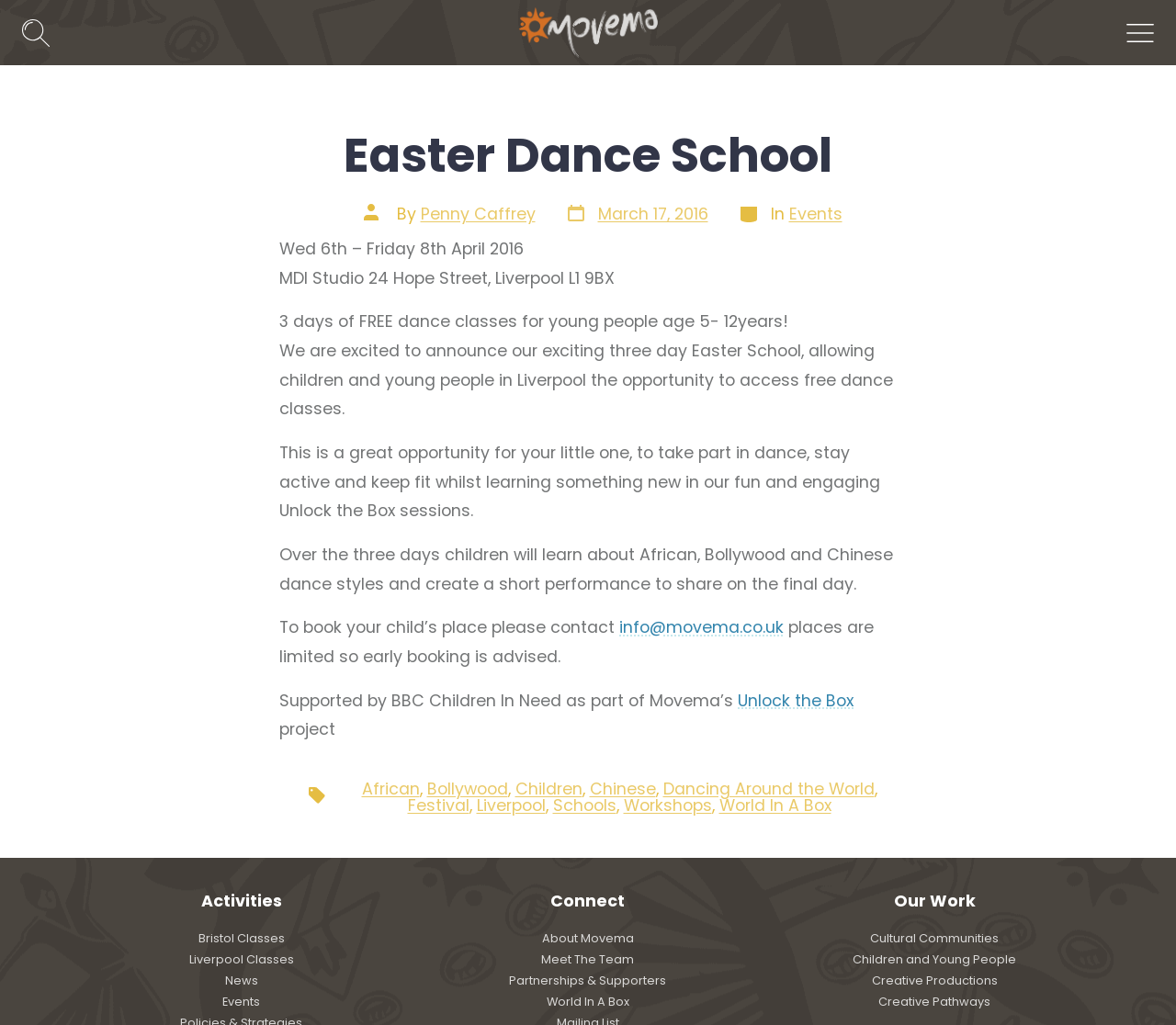Describe in detail what you see on the webpage.

The webpage is about the Easter Dance School event organized by Movema, a dance company. At the top of the page, there is a search toggle button and a menu button on the right side. Below the menu button, there is a horizontal link that spans almost the entire width of the page.

The main content of the page is an article that occupies most of the page's width. The article's title, "Easter Dance School", is prominently displayed in the middle of the page, with the author's name, "Penny Caffrey", and the post date, "March 17, 2016", written below it.

The article announces a three-day free dance class event for young people aged 5-12 years, taking place from Wed 6th to Friday 8th April 2016 at MDI Studio 24 Hope Street, Liverpool L1 9BX. The event aims to provide children with an opportunity to access free dance classes, stay active, and learn new dance styles.

The article also mentions that the event is supported by BBC Children In Need as part of Movema's "Unlock the Box" project. There are several paragraphs of text that provide more details about the event, including the types of dance styles that will be taught and the opportunity for children to perform on the final day.

At the bottom of the article, there are several tags listed, including "African", "Bollywood", "Children", and "Chinese", which are likely related to the dance styles that will be taught during the event.

On the right side of the page, there are several links and sections, including "Activities", "Connect", and "Our Work", which provide additional information about Movema's services and projects.